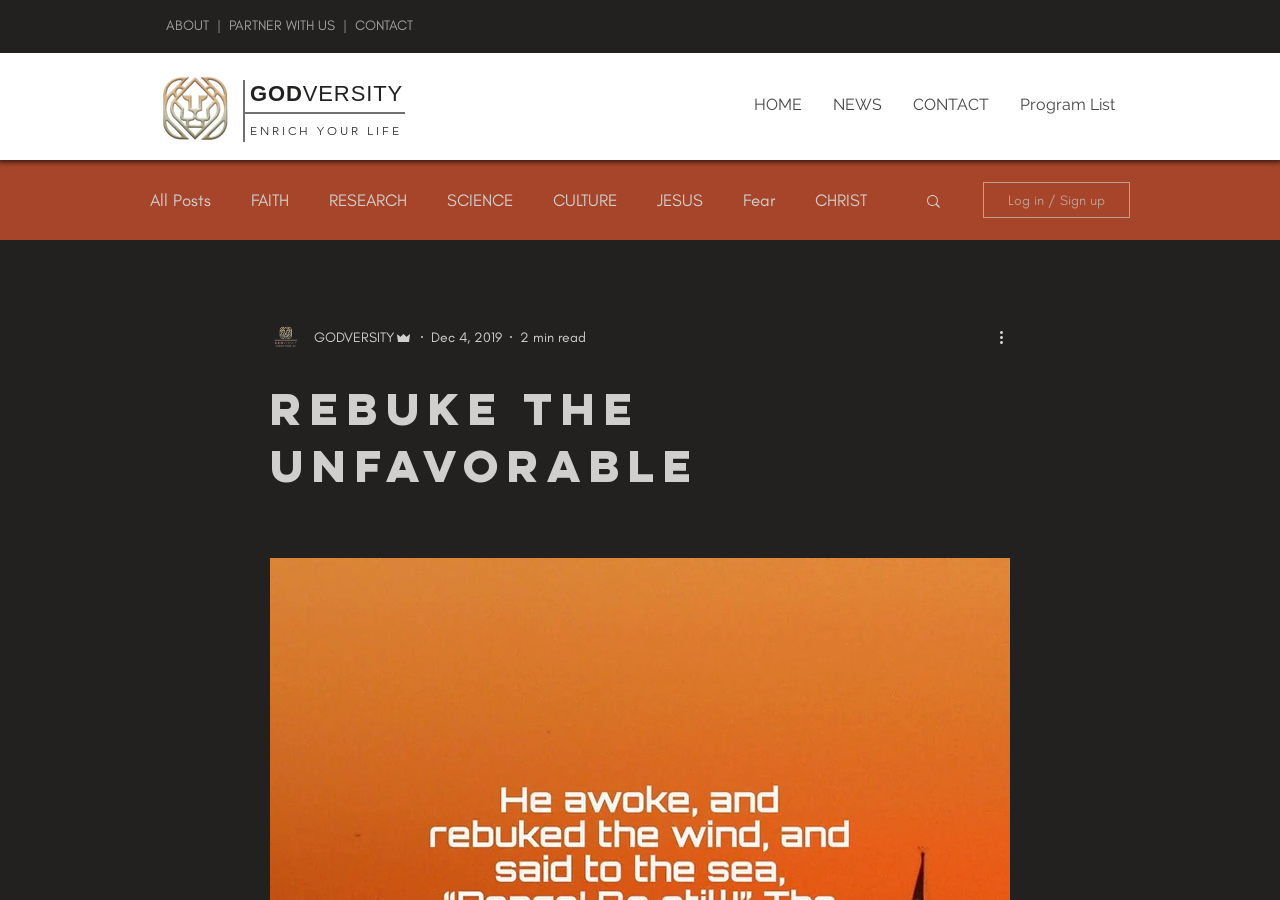What is the purpose of the button with the image?
Can you provide a detailed and comprehensive answer to the question?

I determined the answer by looking at the button element with the image and its parent element, which has the text 'Search', indicating that the button is for searching purposes.